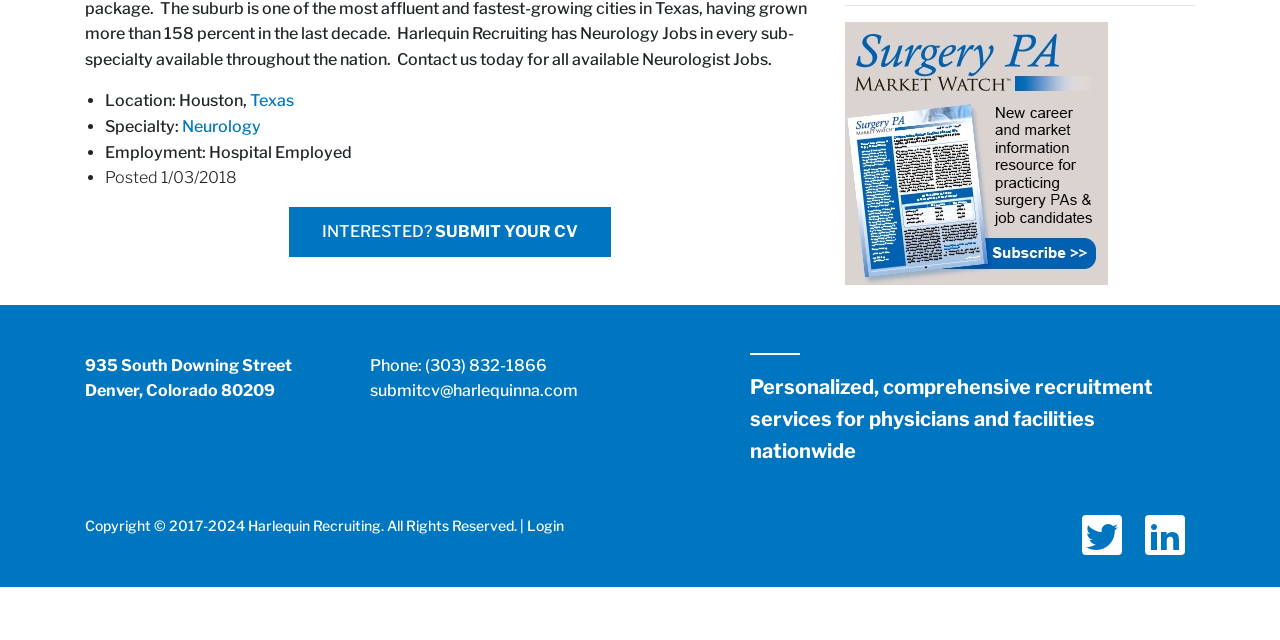Please find the bounding box for the UI component described as follows: "Weddings".

None